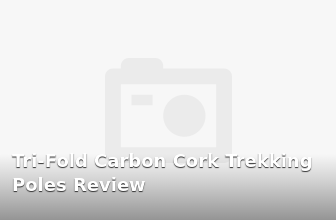What is the purpose of the review?
Kindly give a detailed and elaborate answer to the question.

The caption states that the review 'aims to inform potential buyers about the benefits of these trekking poles, making them a practical choice for those seeking reliable gear for their outdoor adventures', indicating that the purpose of the review is to inform potential buyers.